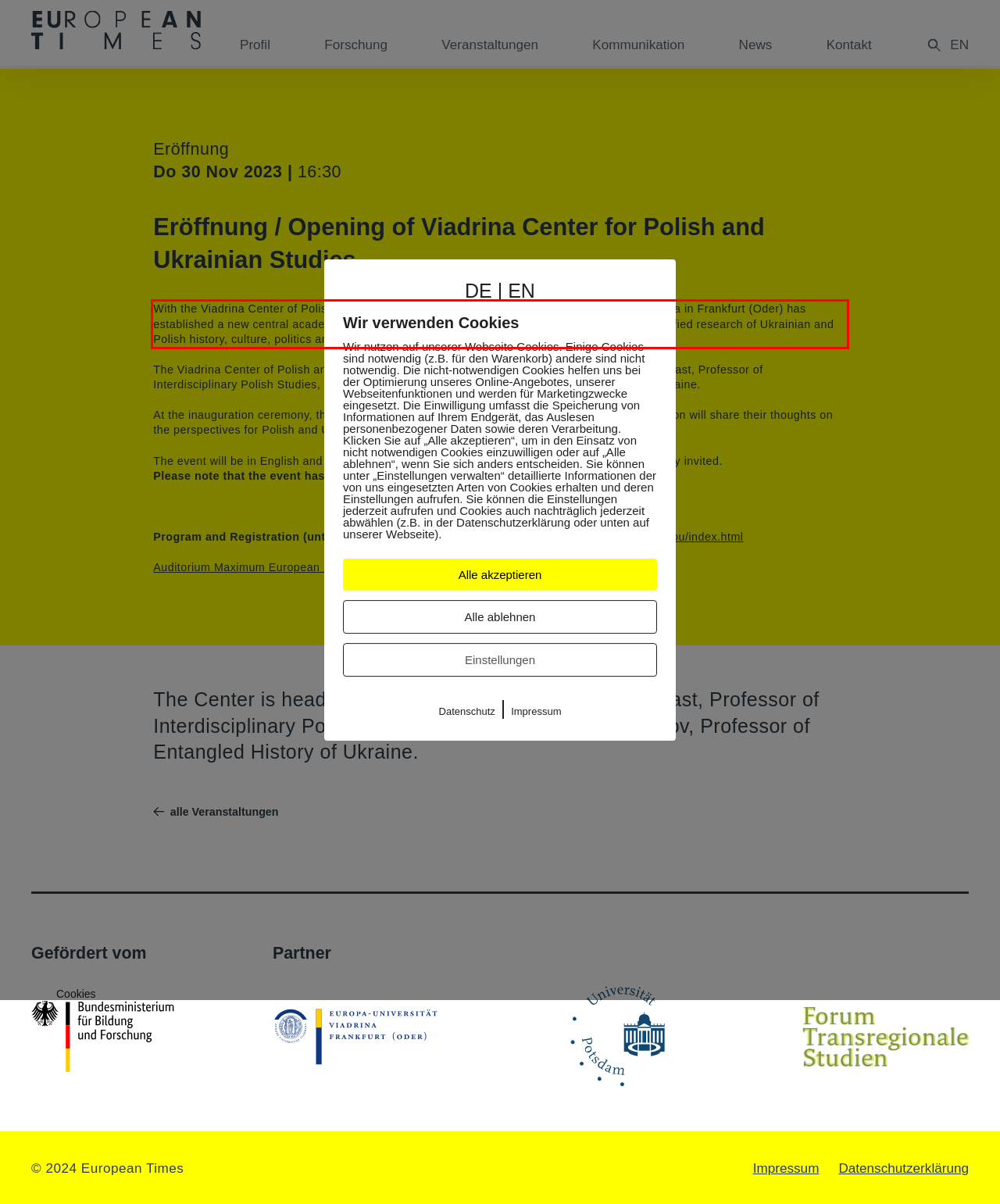Look at the webpage screenshot and recognize the text inside the red bounding box.

With the Viadrina Center of Polish and Ukrainian Studies (VCPU), the European University Viadrina in Frankfurt (Oder) has established a new central academic institution. Its aim is to create new opportunities for an intensified research of Ukrainian and Polish history, culture, politics and society in European and global entanglements.